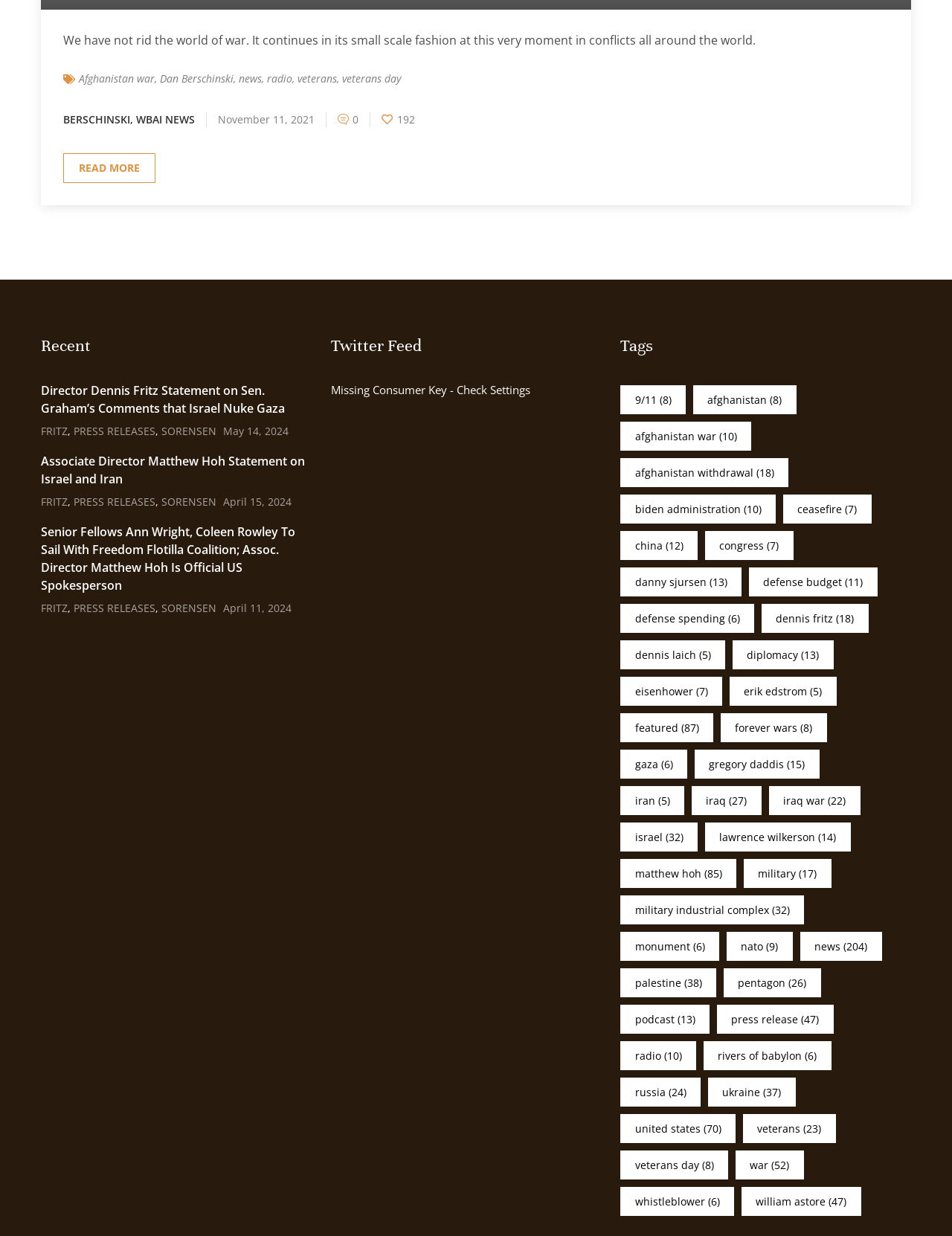Give a short answer using one word or phrase for the question:
What is the date of the press release by Director Dennis Fritz?

May 14, 2024